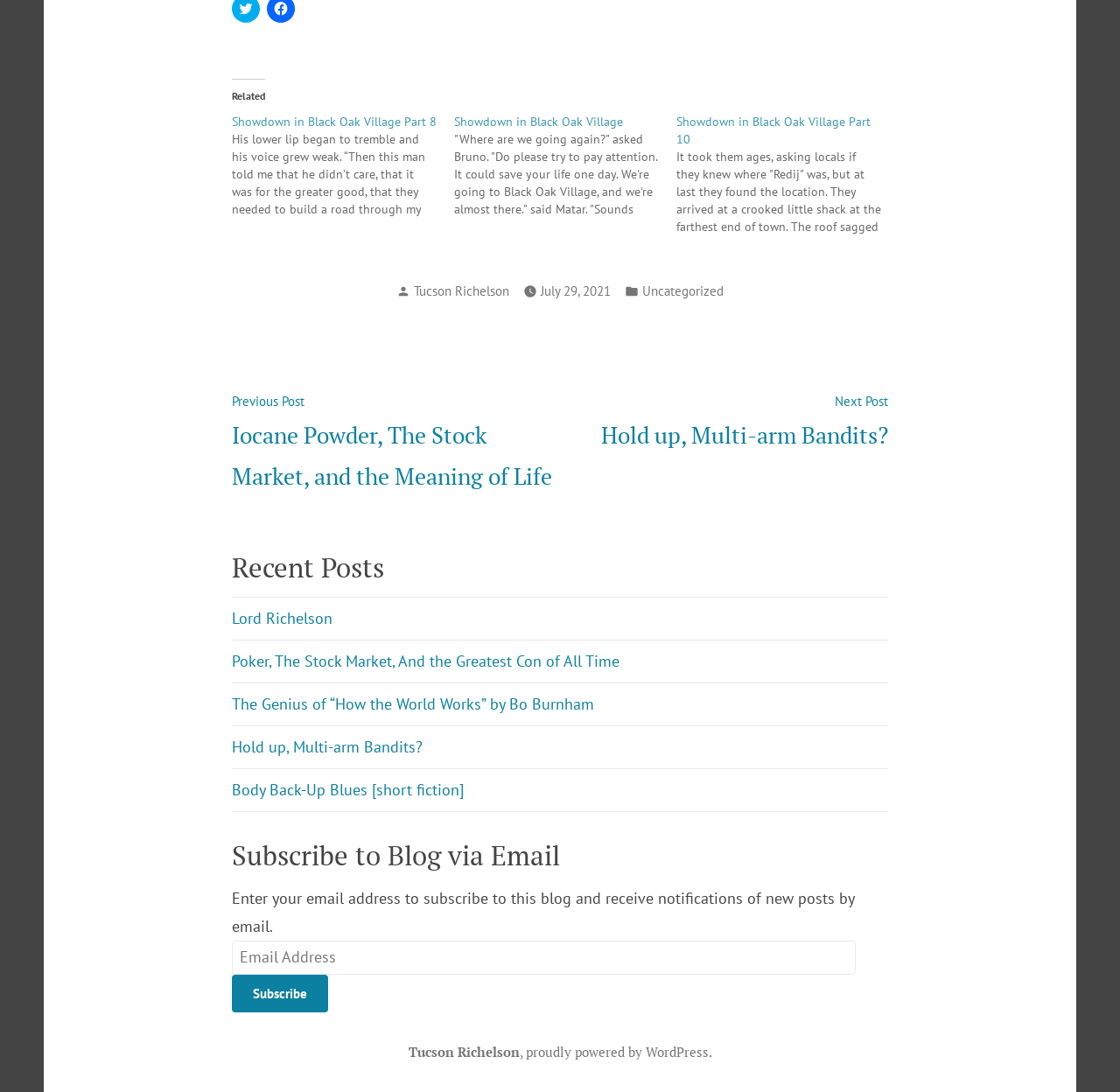What is the title of the first post?
From the image, respond using a single word or phrase.

Showdown in Black Oak Village Part 8